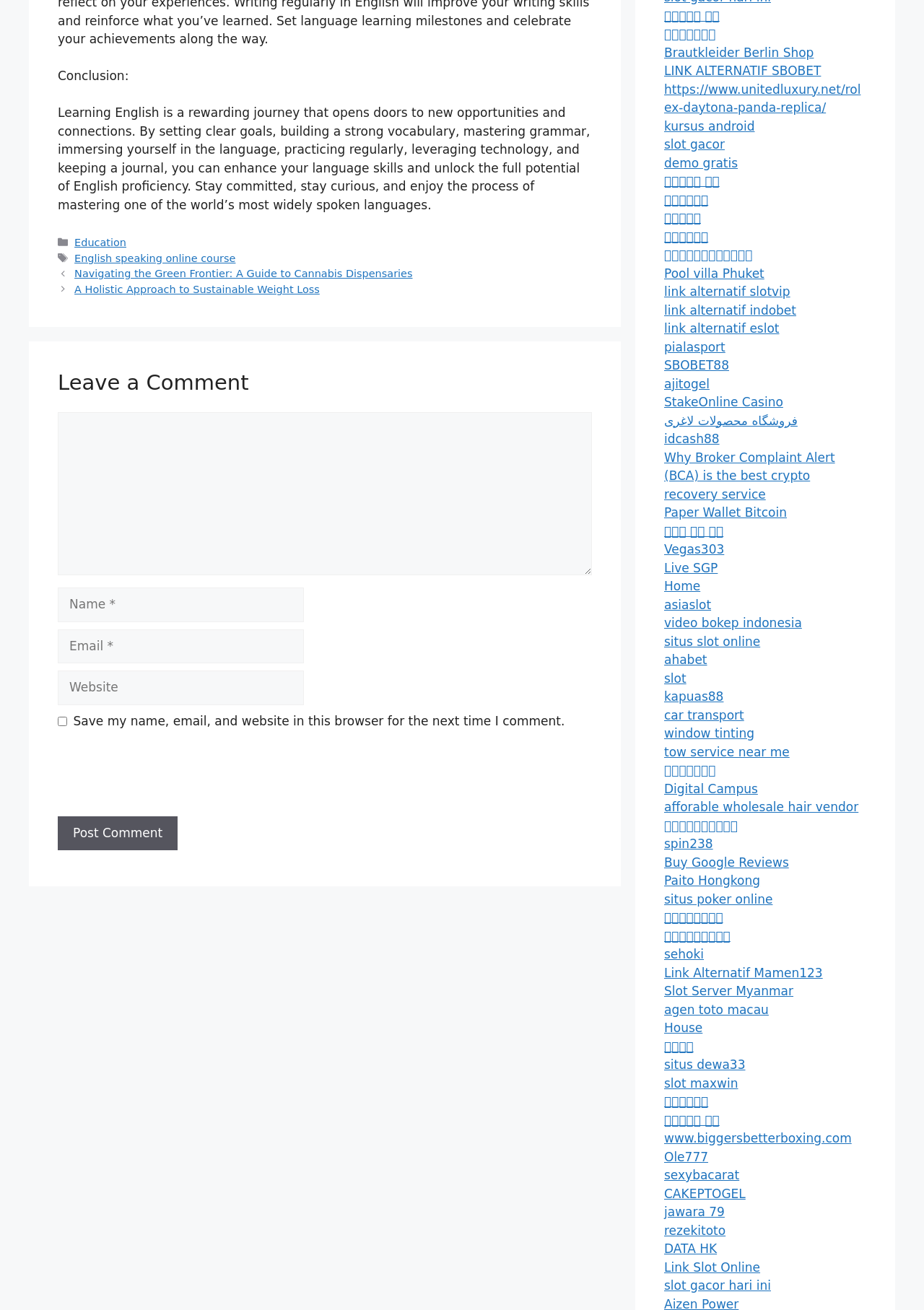Based on the element description: "APA", identify the bounding box coordinates for this UI element. The coordinates must be four float numbers between 0 and 1, listed as [left, top, right, bottom].

None